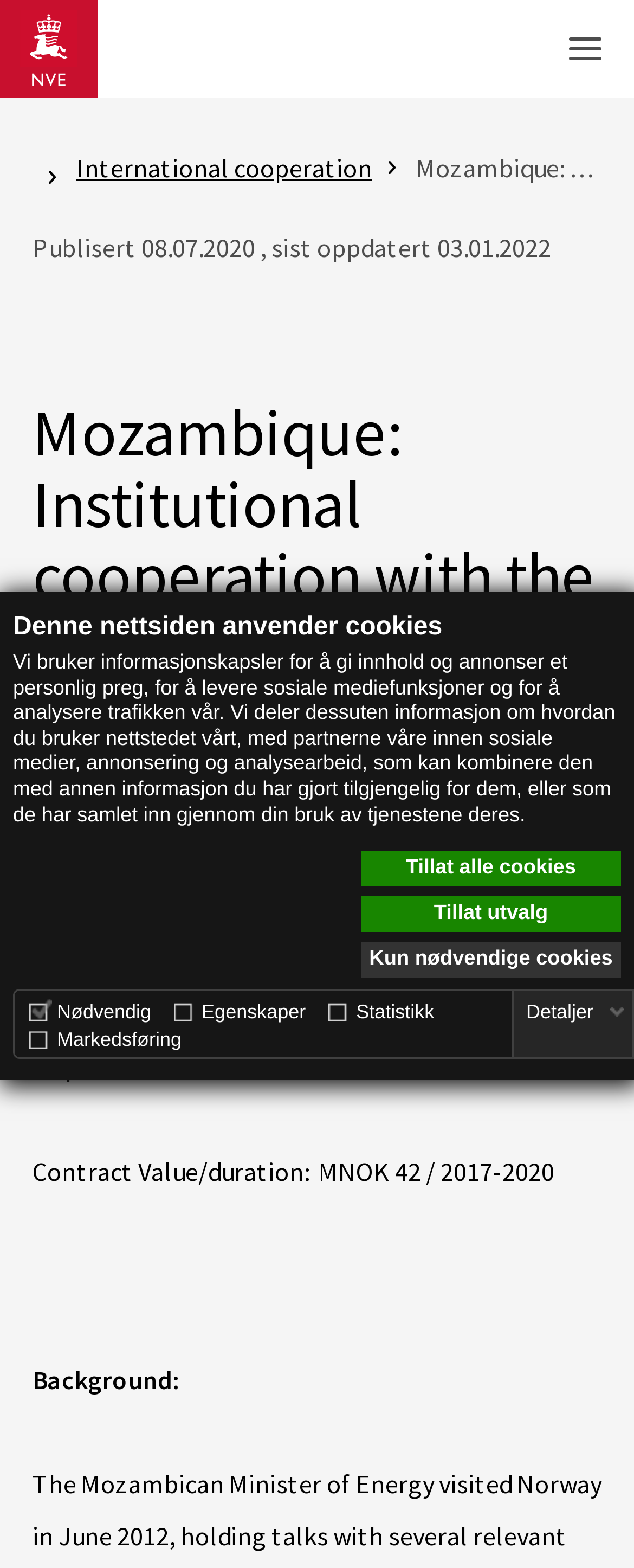Provide the bounding box coordinates for the UI element that is described as: "Tillat utvalg".

[0.569, 0.572, 0.979, 0.595]